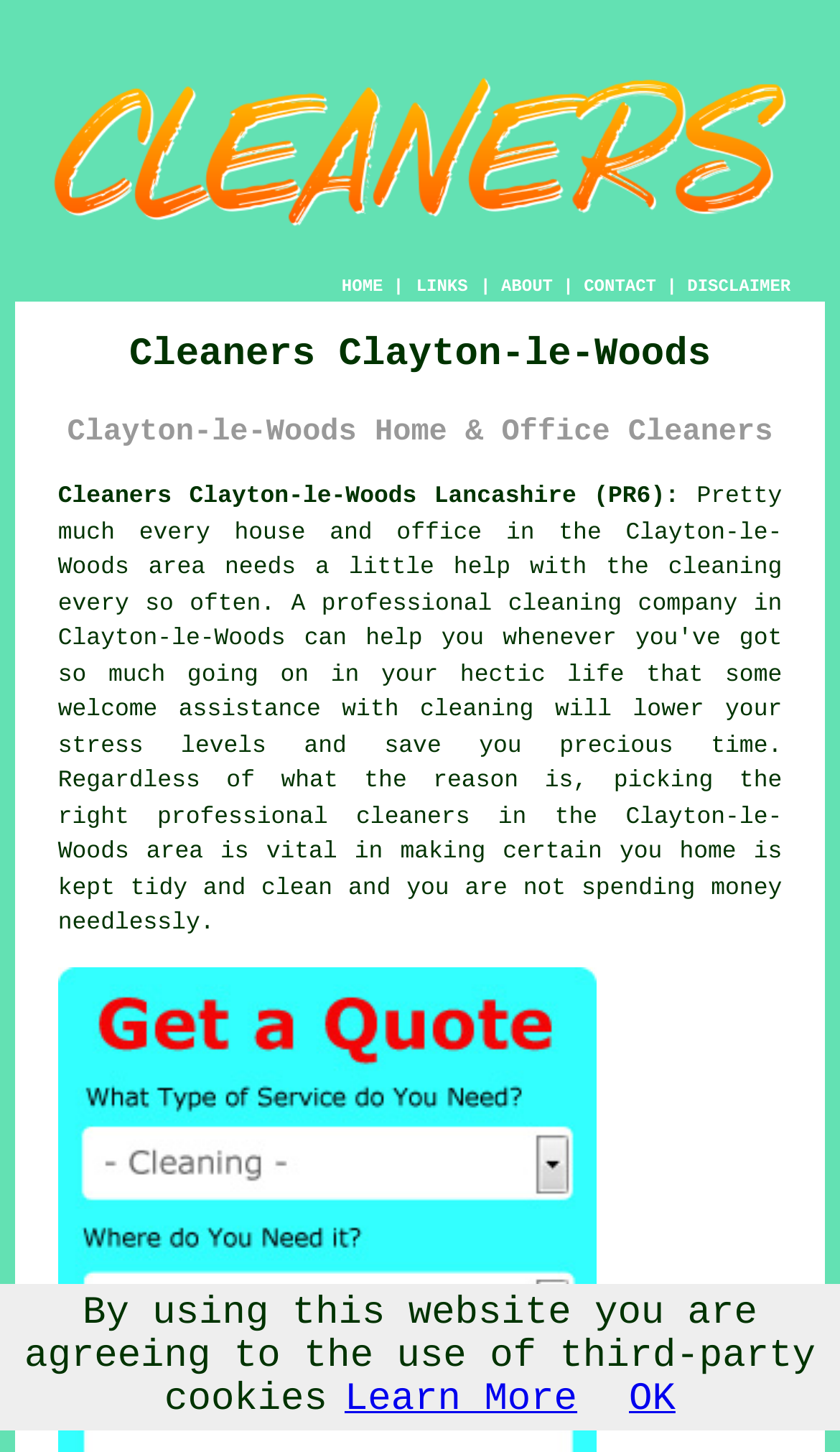Please provide the bounding box coordinates for the element that needs to be clicked to perform the instruction: "read disclaimer". The coordinates must consist of four float numbers between 0 and 1, formatted as [left, top, right, bottom].

[0.818, 0.191, 0.941, 0.204]